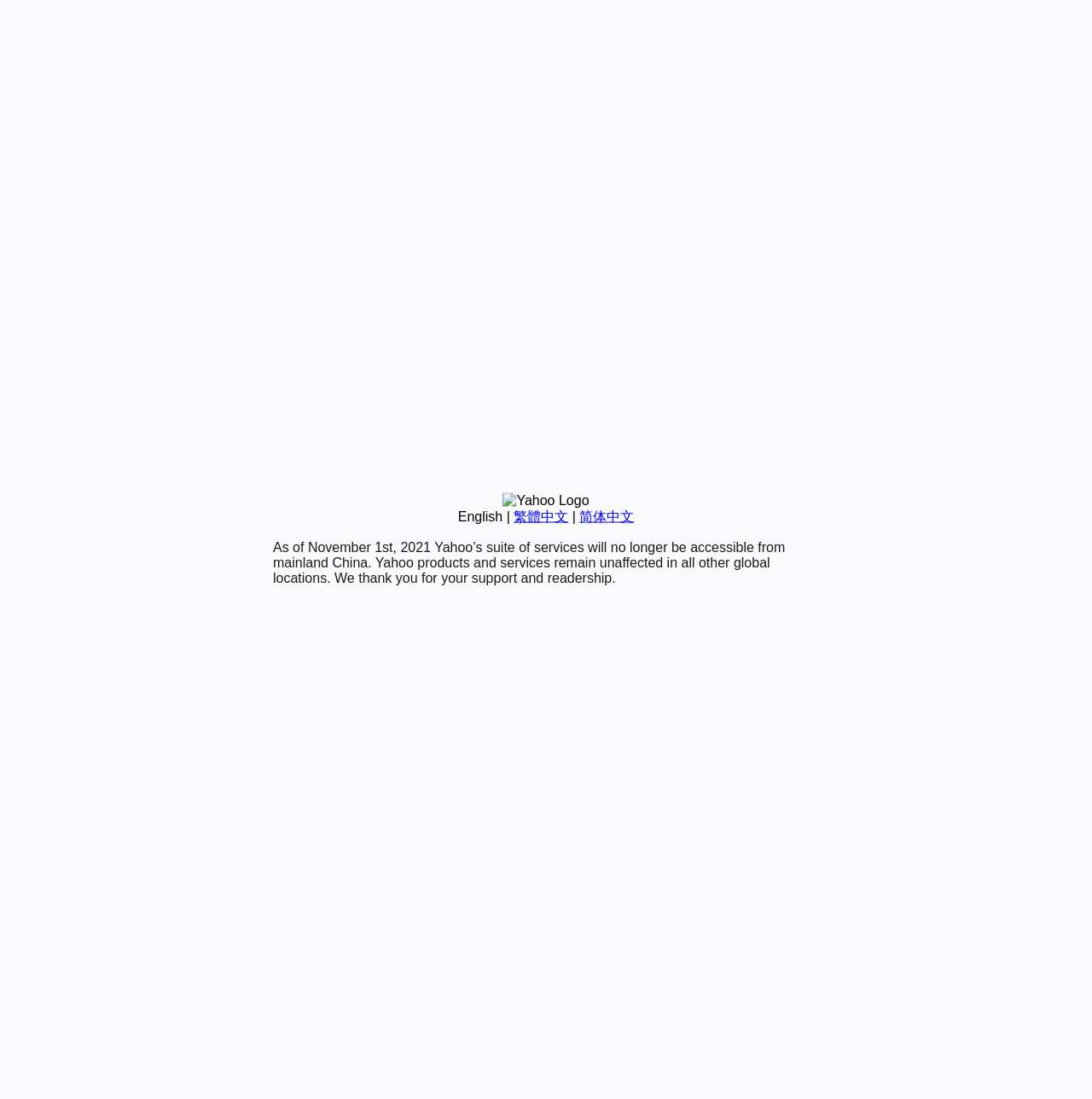Predict the bounding box for the UI component with the following description: "繁體中文".

[0.47, 0.463, 0.52, 0.476]